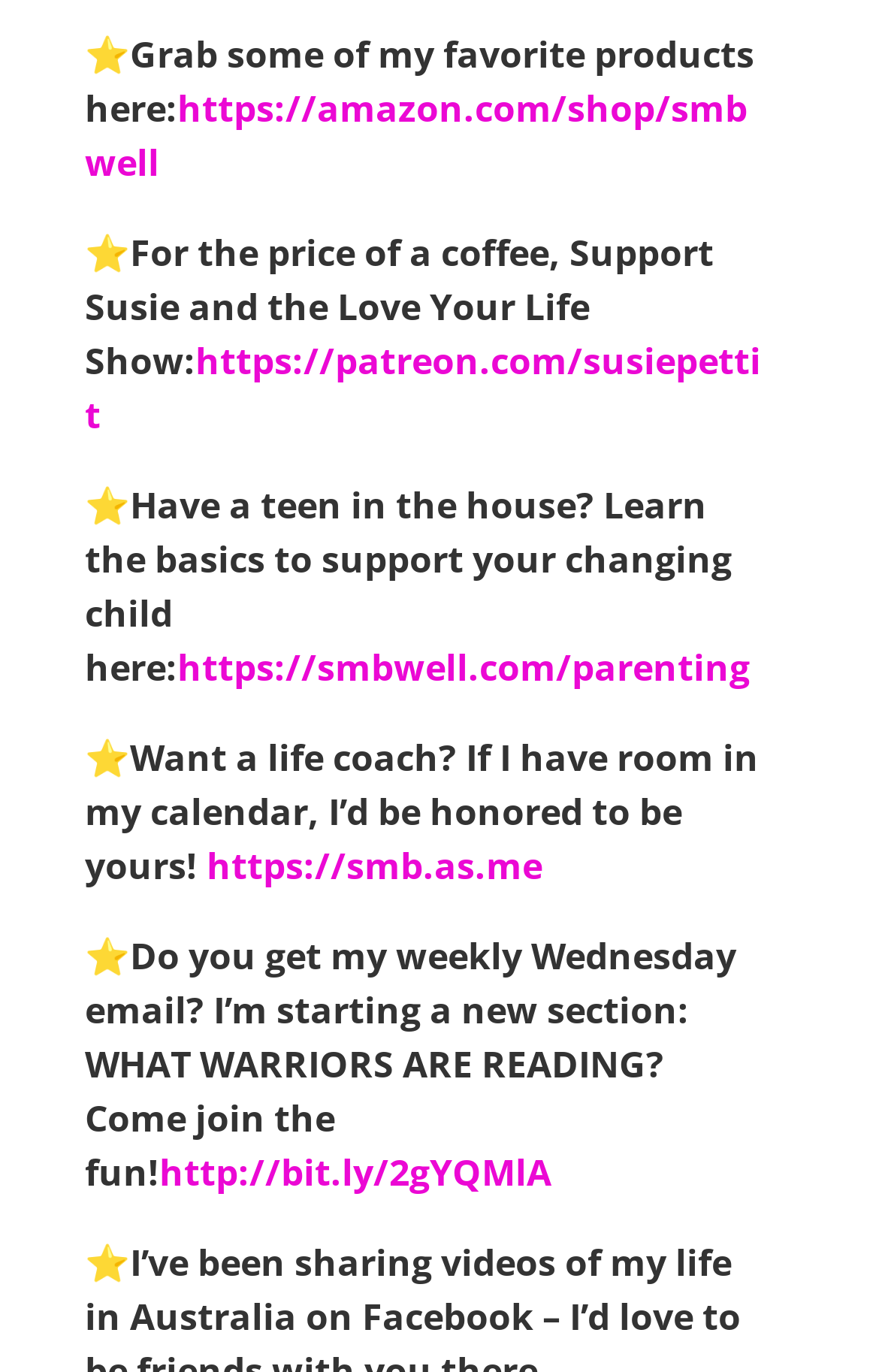Identify the bounding box coordinates of the clickable section necessary to follow the following instruction: "Learn parenting basics". The coordinates should be presented as four float numbers from 0 to 1, i.e., [left, top, right, bottom].

[0.201, 0.468, 0.853, 0.504]